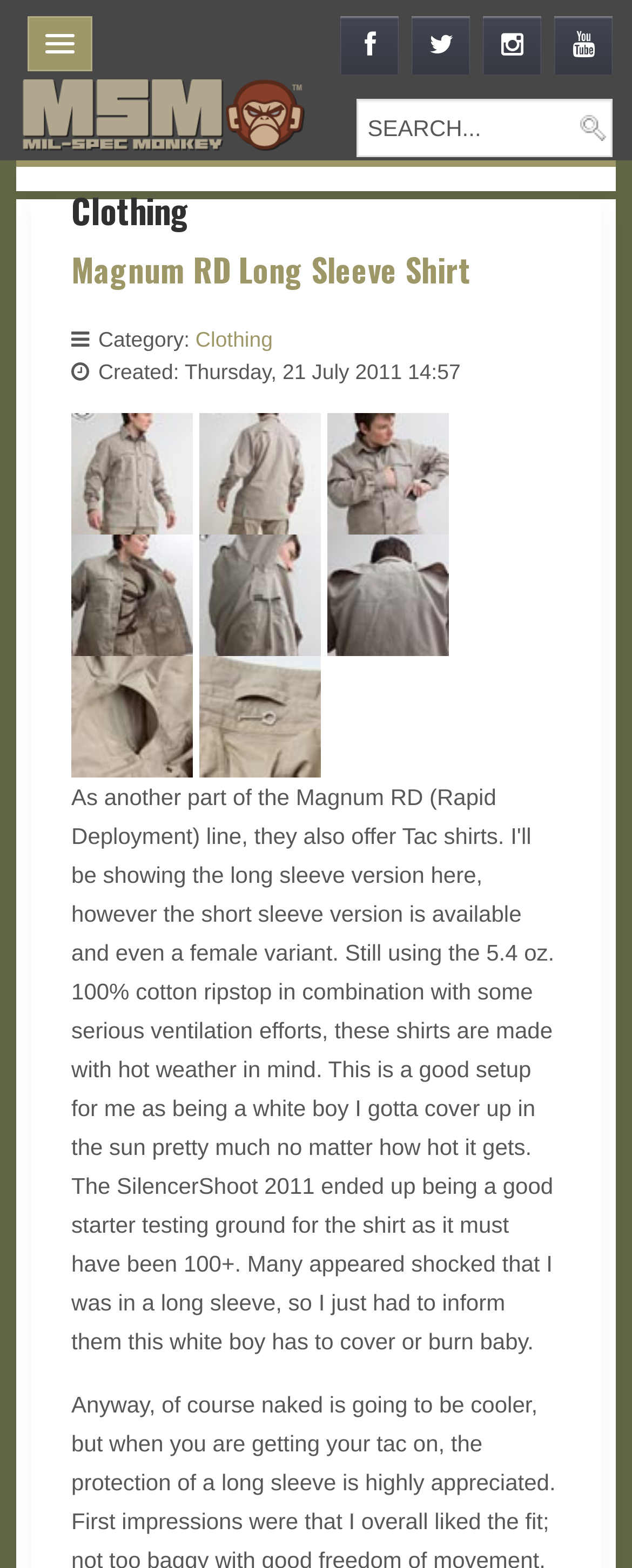Is there a search function on this page?
Please provide a comprehensive answer to the question based on the webpage screenshot.

The search function can be found in the textbox element with the placeholder text 'Search...' which is a child element of the root element.